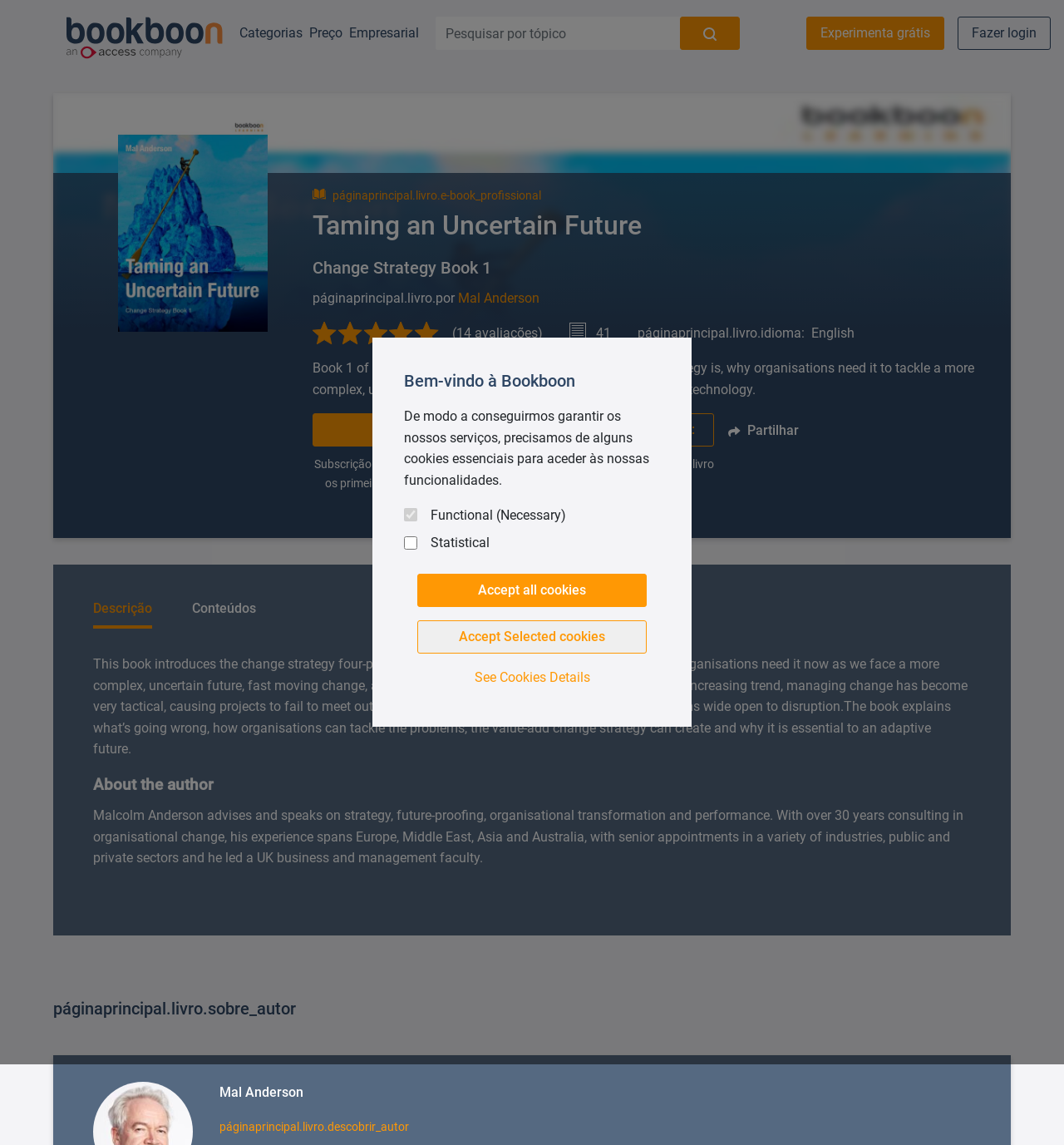Please identify the bounding box coordinates of the clickable element to fulfill the following instruction: "Search for a topic". The coordinates should be four float numbers between 0 and 1, i.e., [left, top, right, bottom].

[0.409, 0.015, 0.695, 0.043]